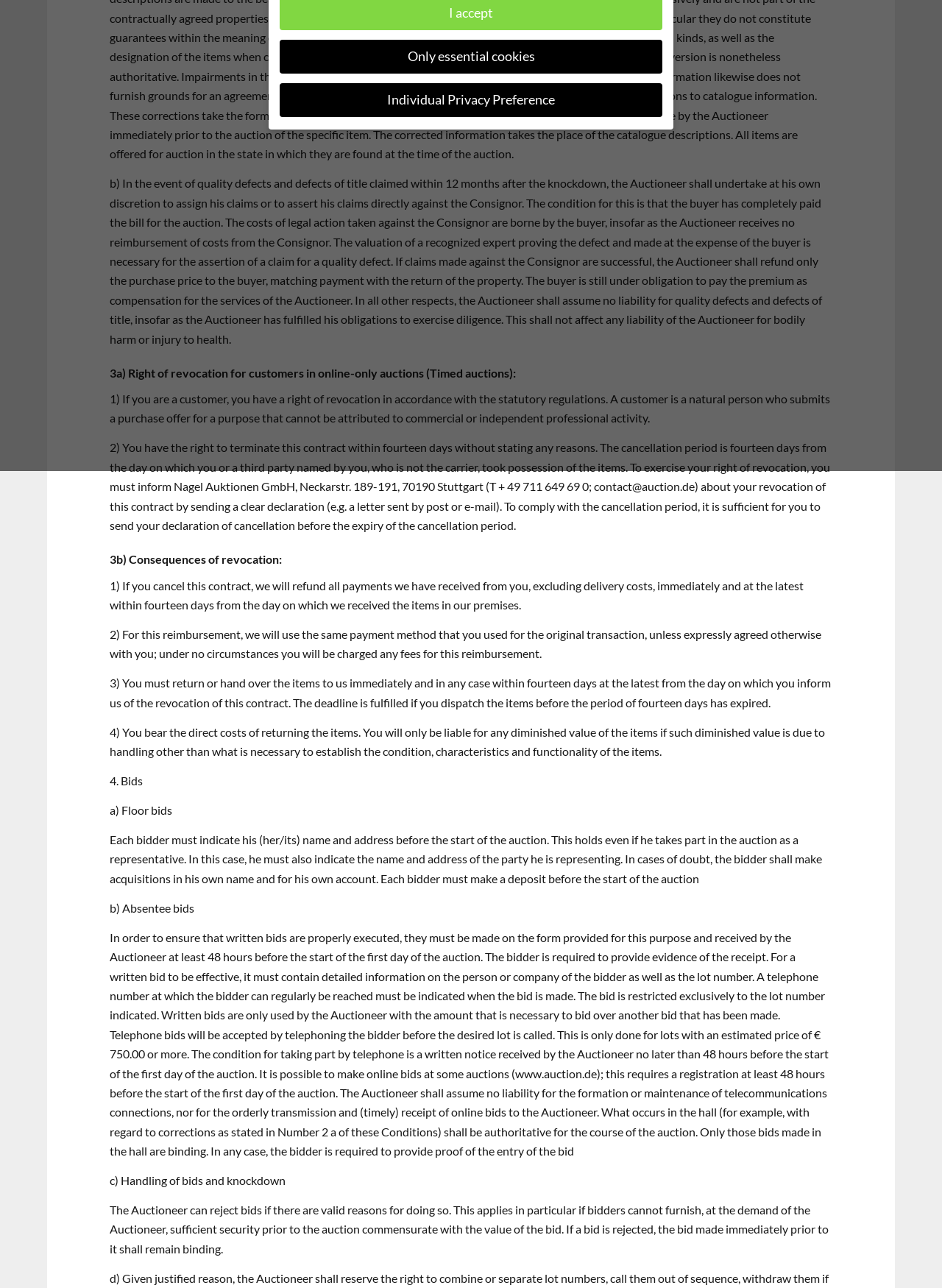Using the provided element description, identify the bounding box coordinates as (top-left x, top-left y, bottom-right x, bottom-right y). Ensure all values are between 0 and 1. Description: Privacy Policy

[0.613, 0.458, 0.669, 0.464]